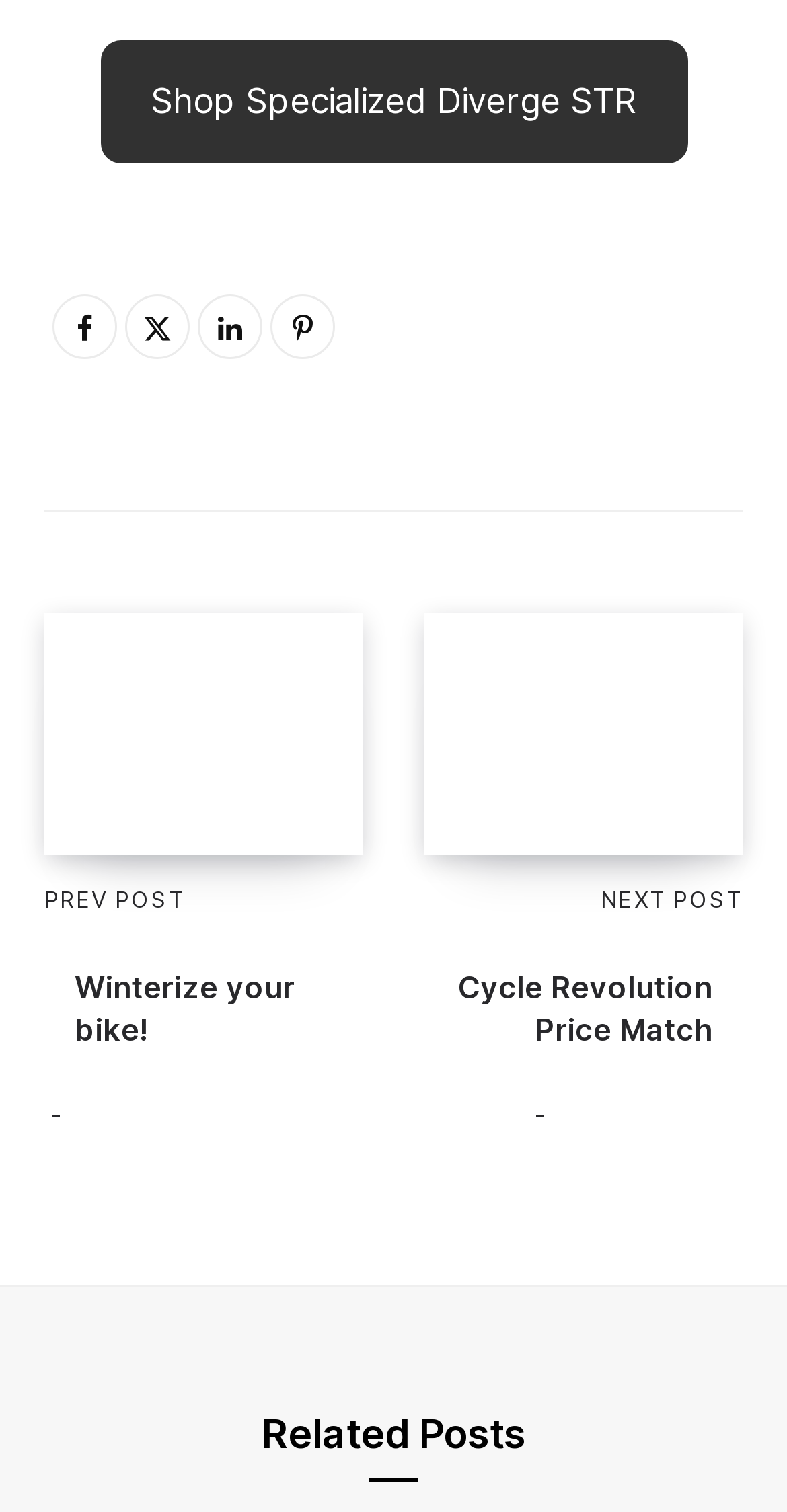Can you find the bounding box coordinates for the element to click on to achieve the instruction: "Click the email link"?

None